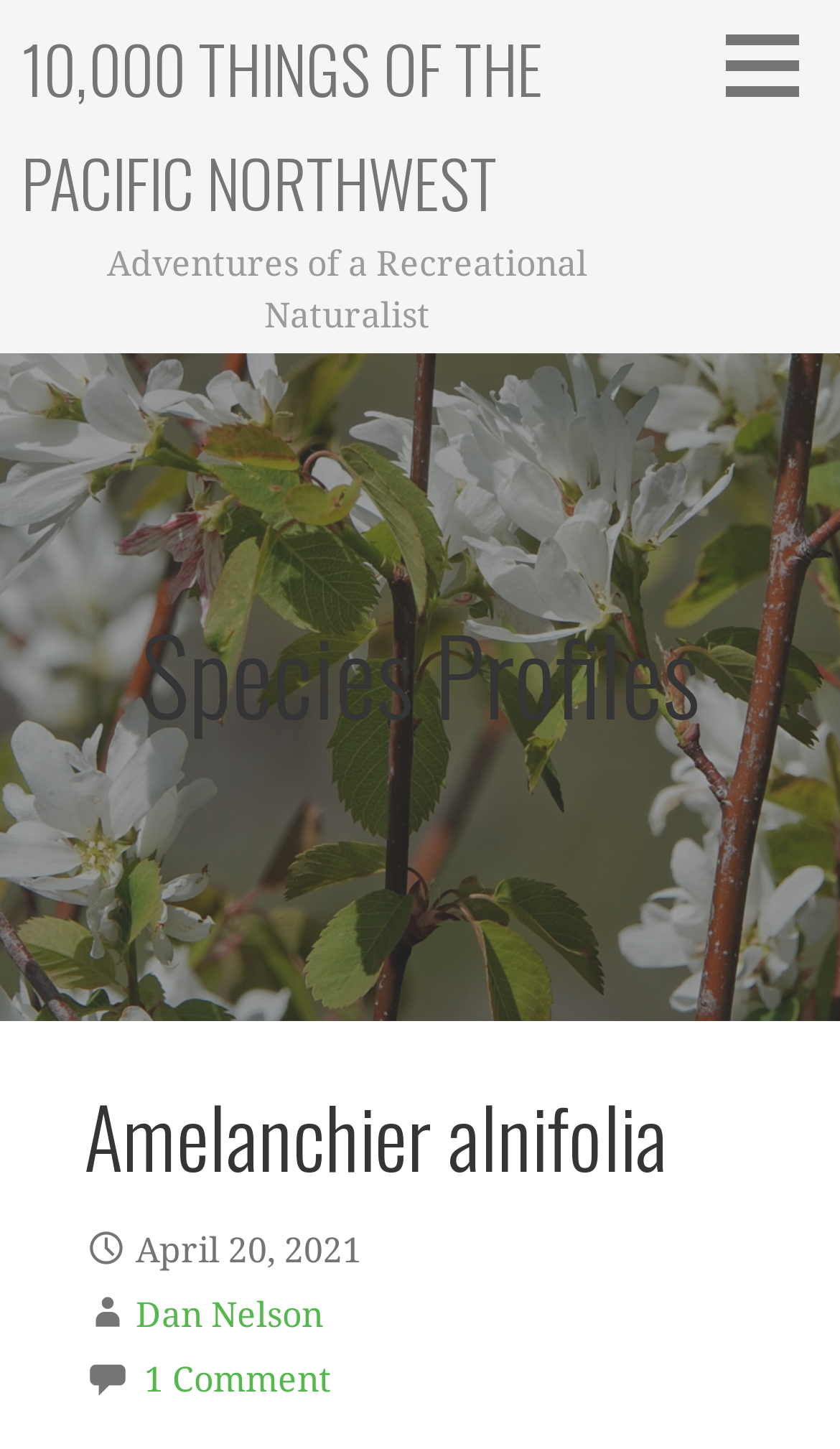When was this article published?
Using the image provided, answer with just one word or phrase.

April 20, 2021